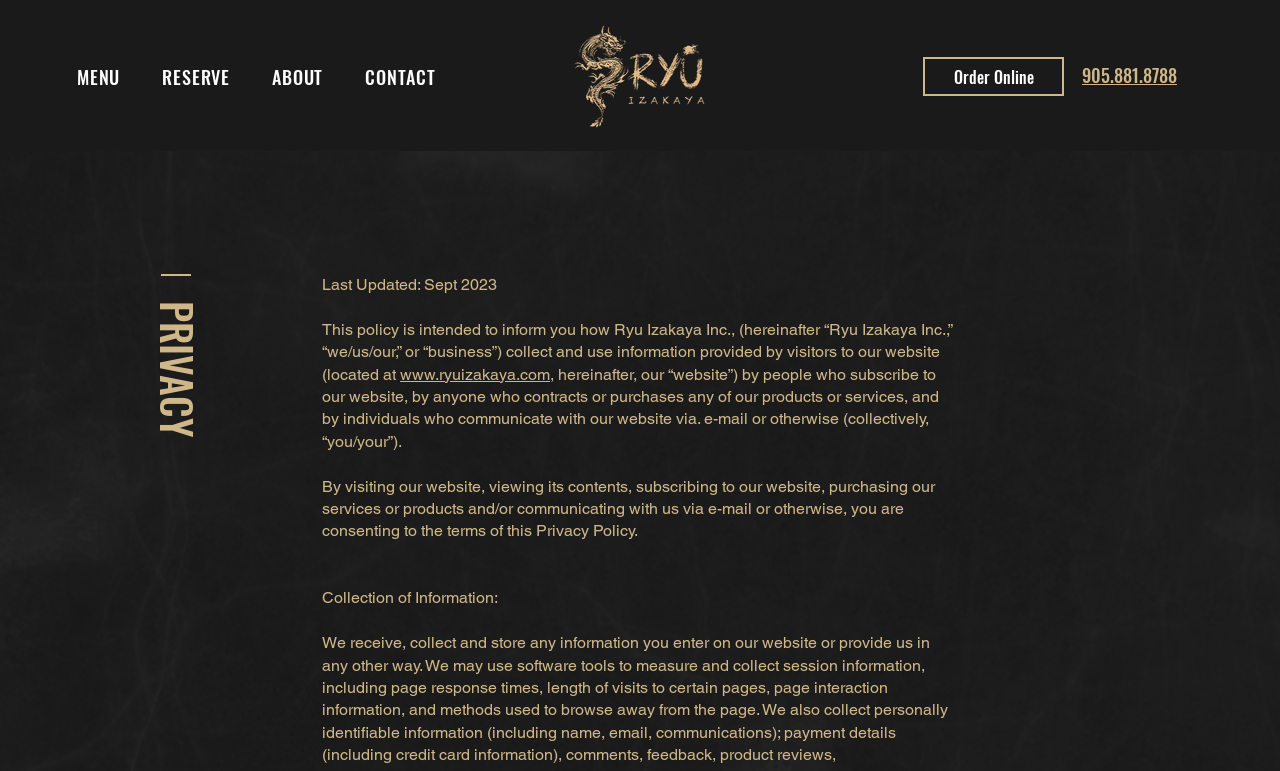Give a one-word or one-phrase response to the question: 
What is the website URL of Ryu Izakaya?

www.ryuizakaya.com